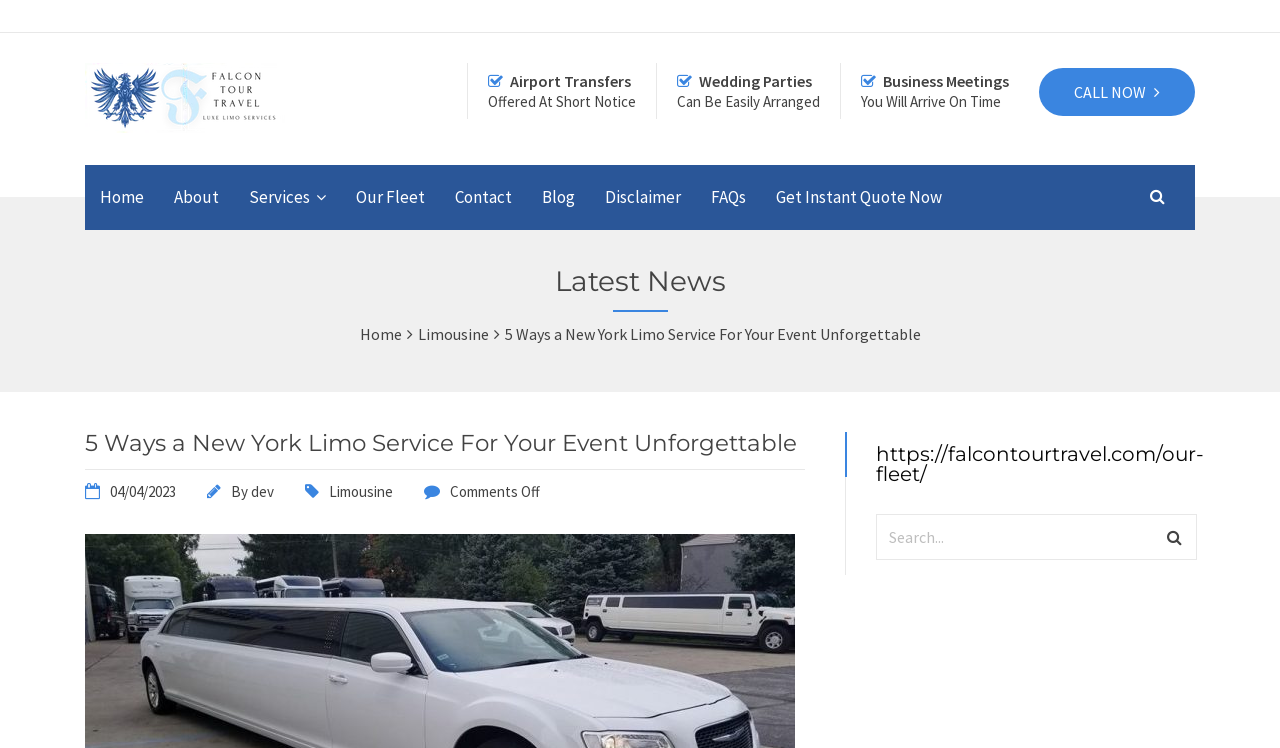Please provide a one-word or short phrase answer to the question:
What is the function of the textbox at the bottom of the webpage?

Search